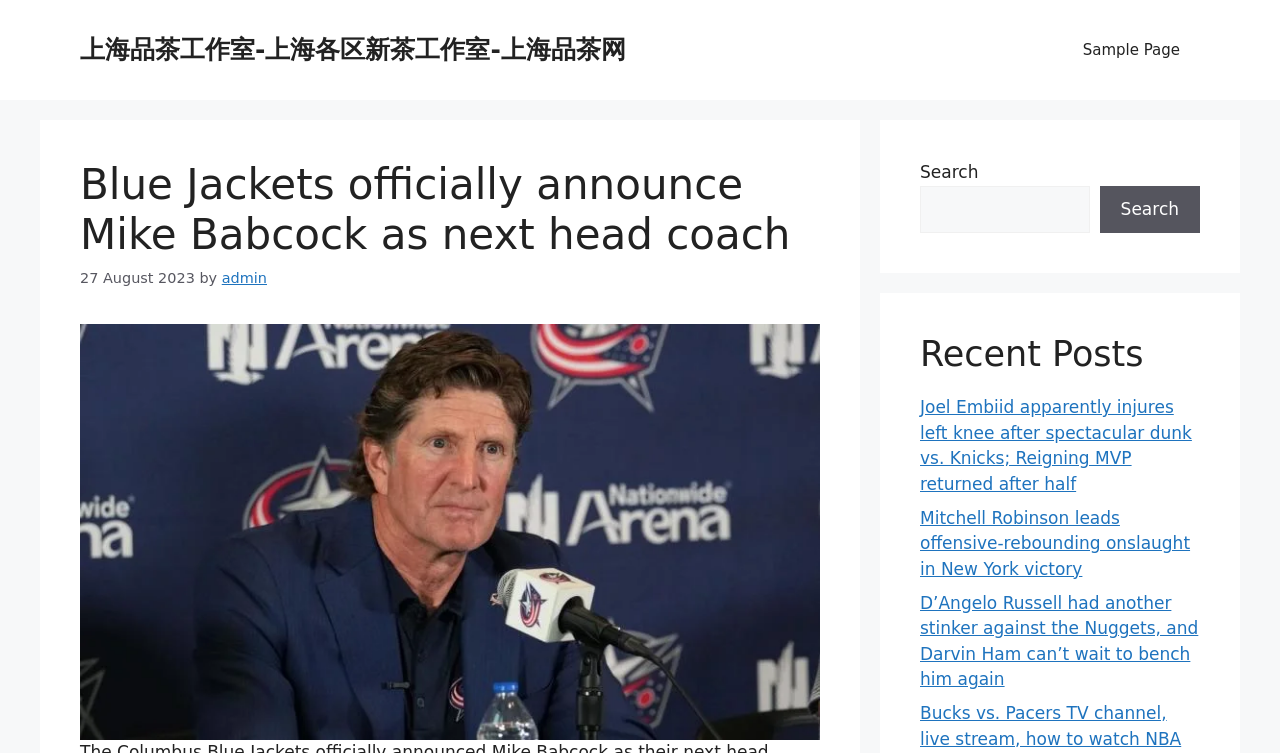Provide a thorough and detailed response to the question by examining the image: 
What is the purpose of the search box?

The search box has a static text 'Search' and a button with the same label, indicating that it is used to search for something on the website.